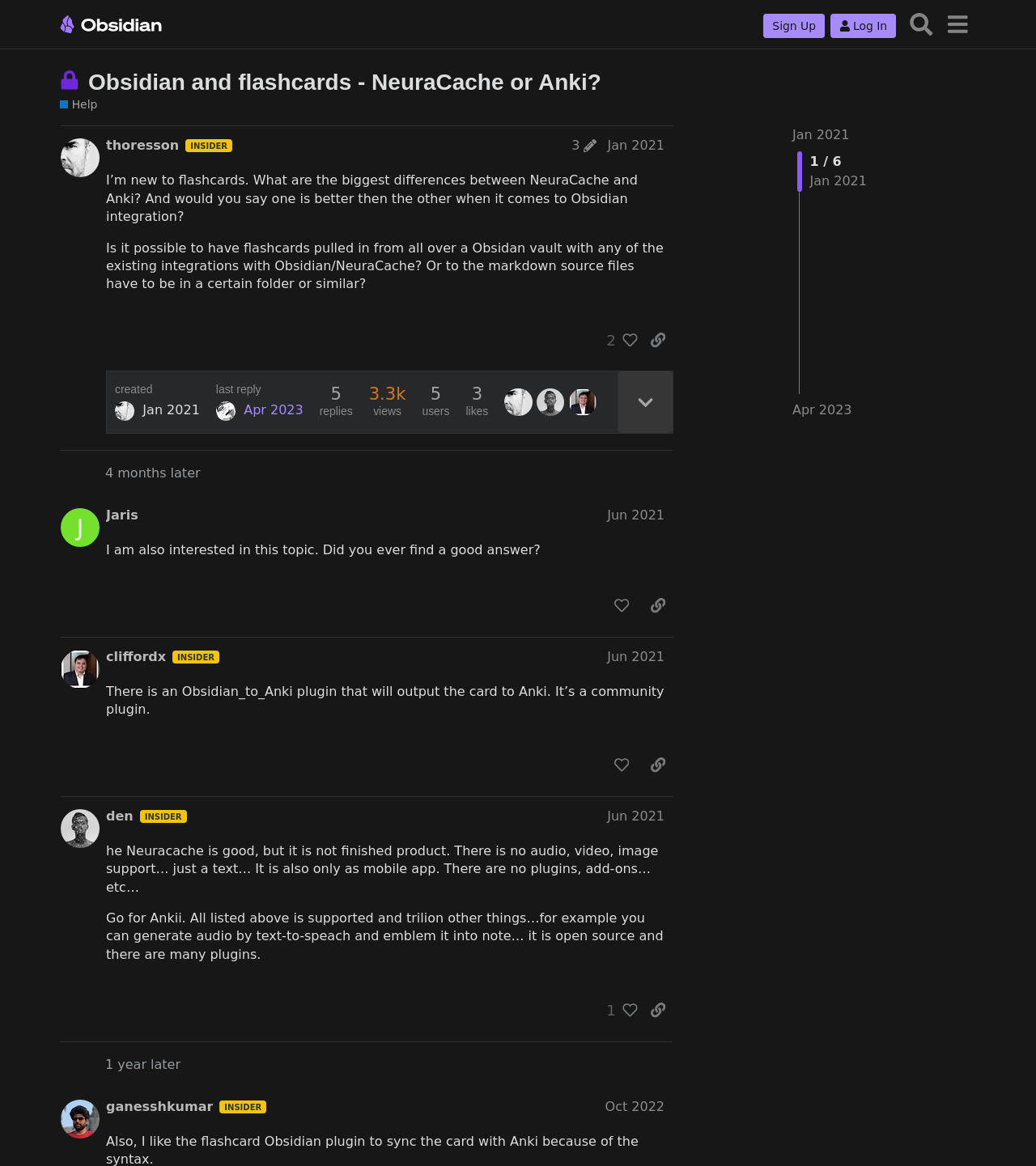How many views does this topic have?
Based on the image, answer the question with as much detail as possible.

This topic has 3.3k views, as indicated by the StaticText element with the text '3.3k' on the webpage.